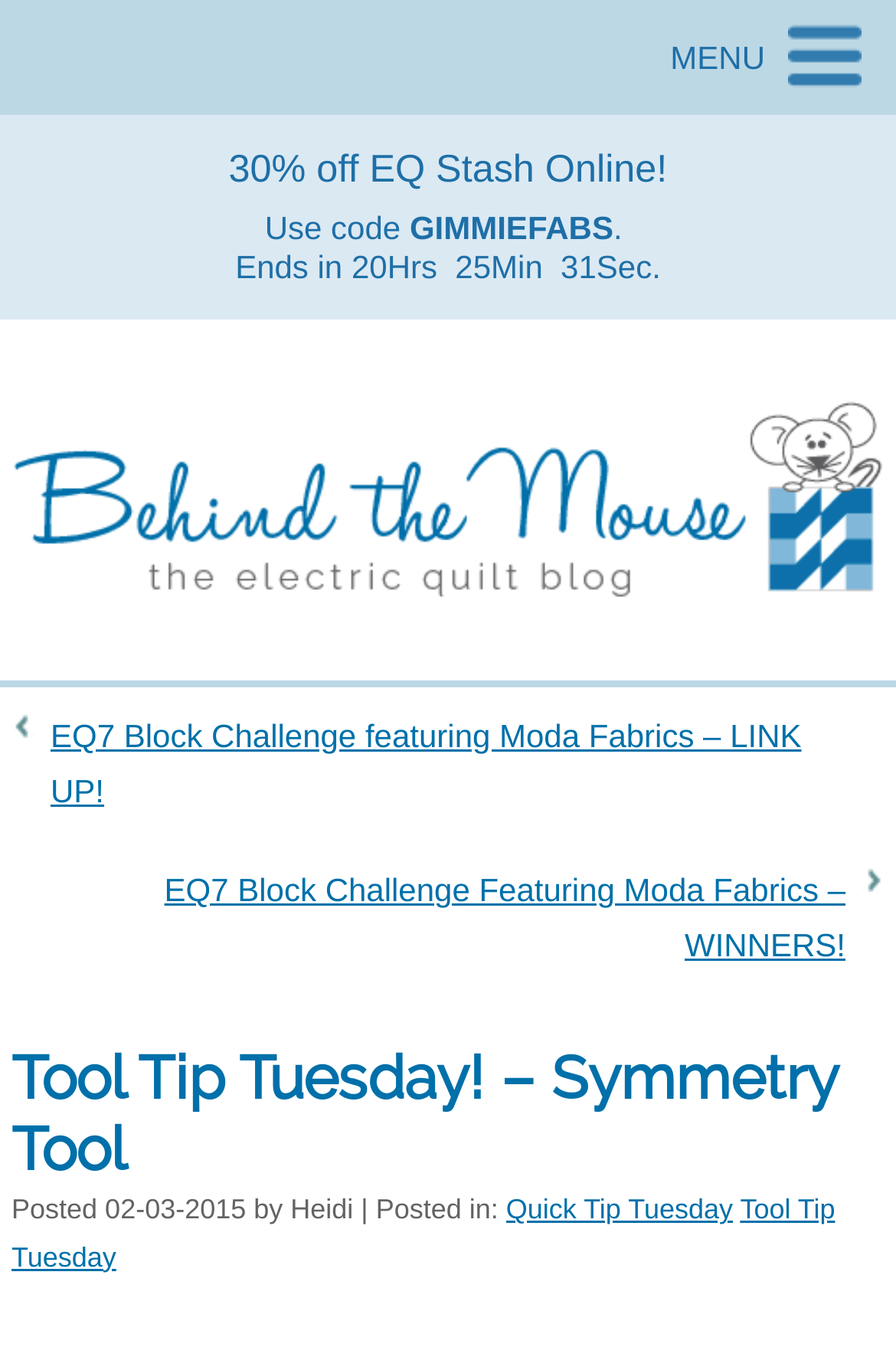What is the discount code for EQ Stash Online?
Please answer the question with a single word or phrase, referencing the image.

GIMMIEFABS